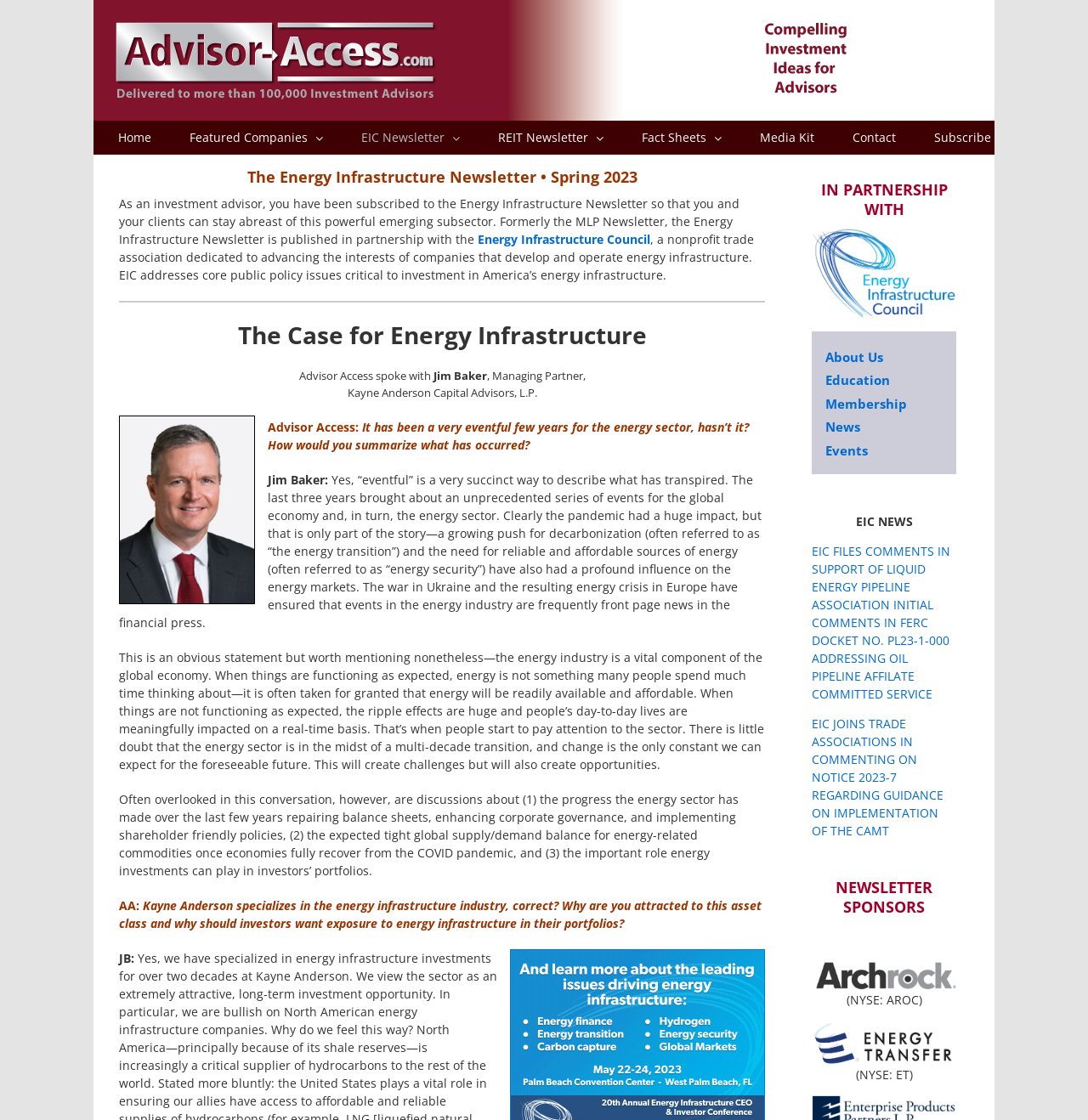Locate the bounding box coordinates of the clickable region to complete the following instruction: "Scroll to the top of the page."

[0.904, 0.945, 0.941, 0.971]